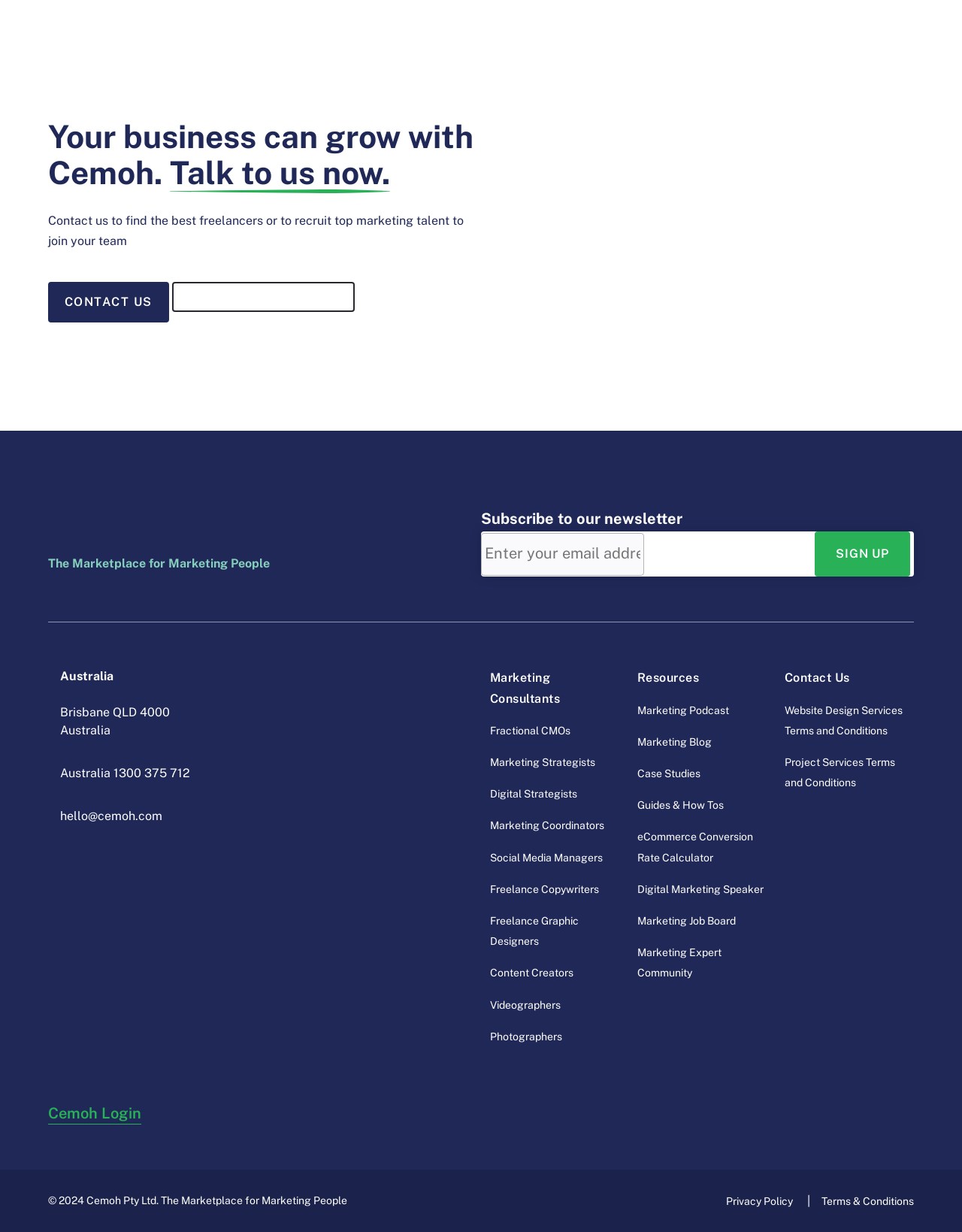Identify the bounding box coordinates of the part that should be clicked to carry out this instruction: "Sign up for the newsletter".

[0.847, 0.432, 0.946, 0.468]